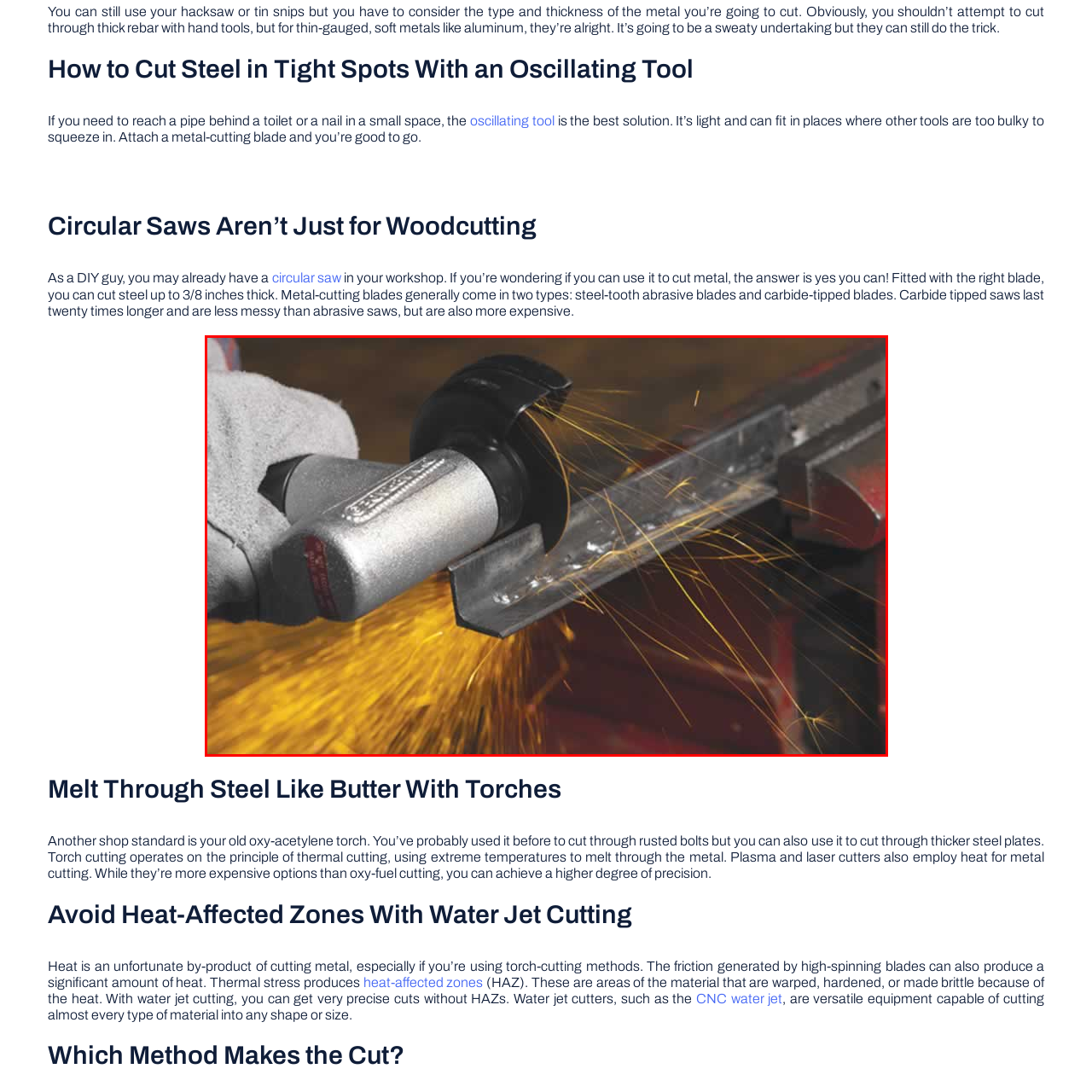Direct your attention to the image within the red boundary, What is generated as the grinder makes contact with the metal?
 Respond with a single word or phrase.

Bright sparks